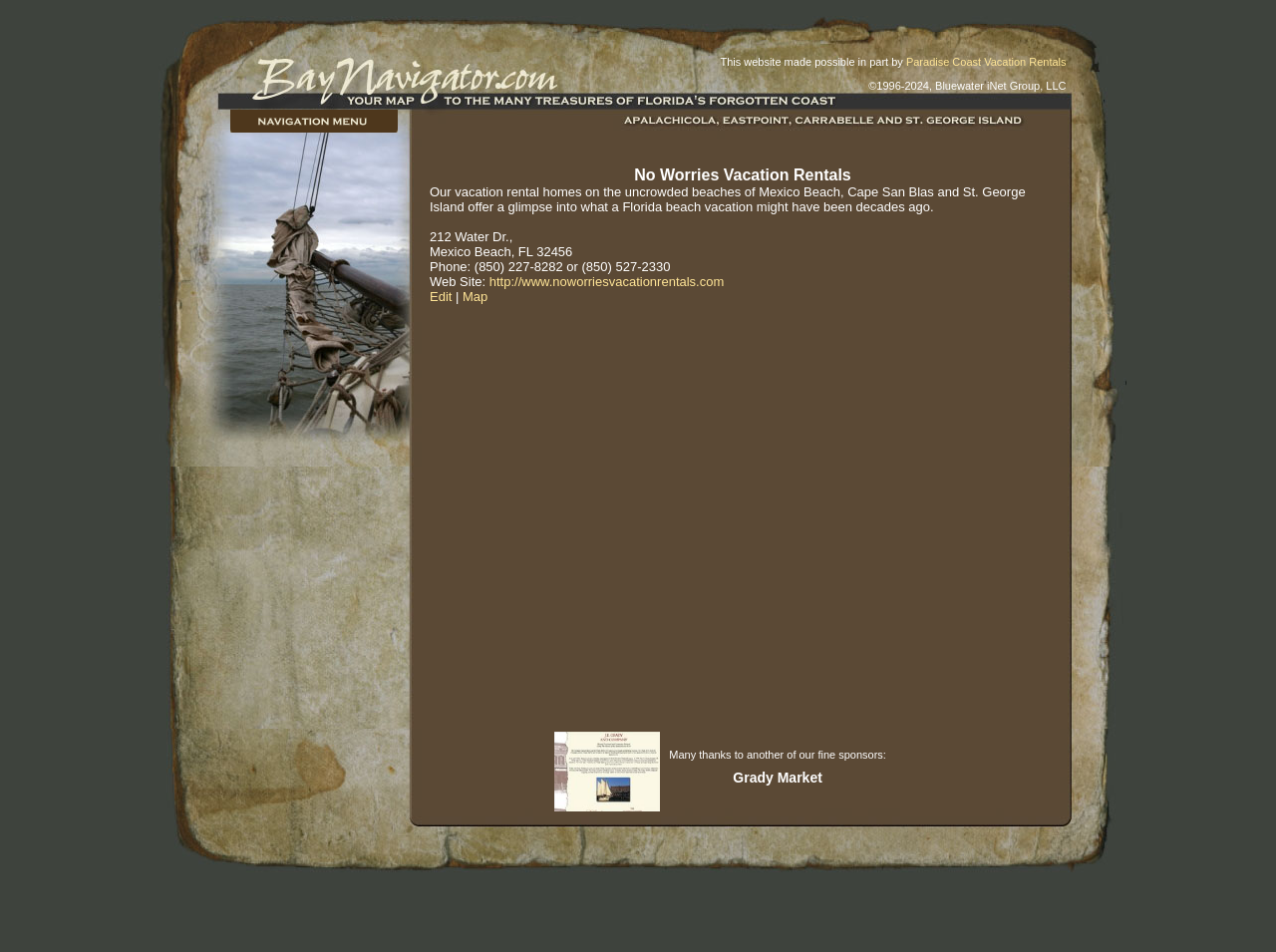Specify the bounding box coordinates (top-left x, top-left y, bottom-right x, bottom-right y) of the UI element in the screenshot that matches this description: Bluewater iNet Group, LLC

[0.733, 0.084, 0.836, 0.096]